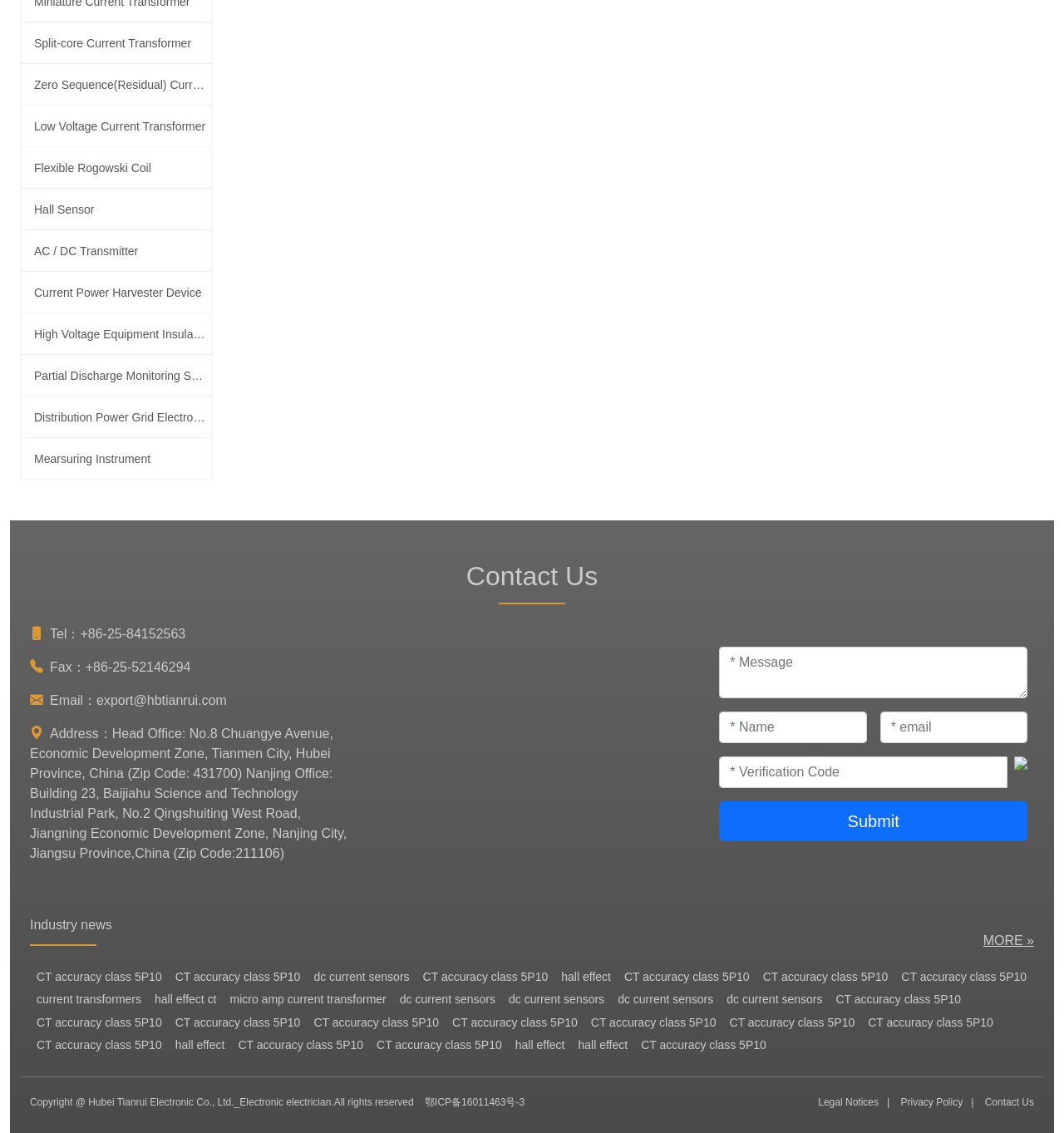Please find the bounding box coordinates of the element that must be clicked to perform the given instruction: "Click the 'MORE »' link". The coordinates should be four float numbers from 0 to 1, i.e., [left, top, right, bottom].

[0.924, 0.824, 0.972, 0.837]